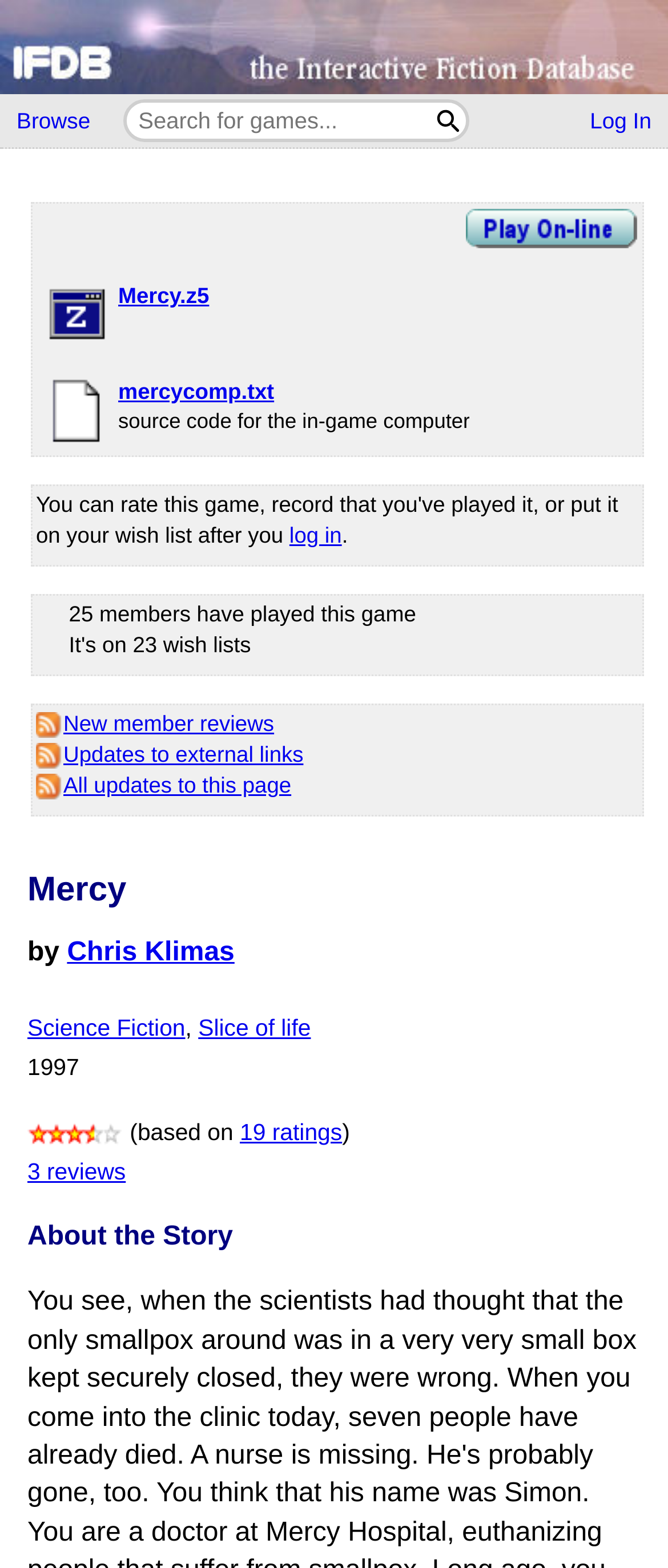Specify the bounding box coordinates of the region I need to click to perform the following instruction: "Log in". The coordinates must be four float numbers in the range of 0 to 1, i.e., [left, top, right, bottom].

[0.858, 0.062, 1.0, 0.092]